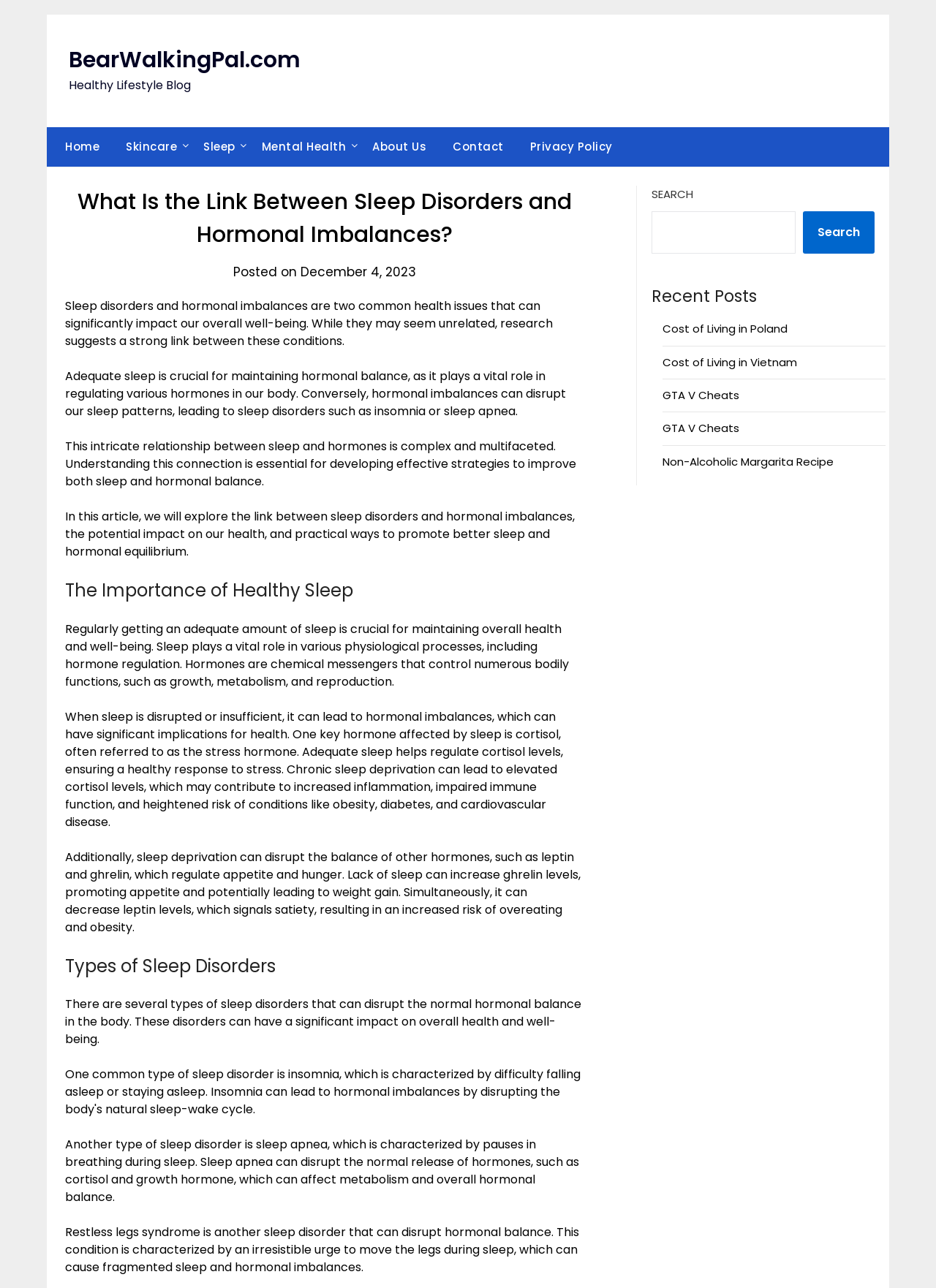Highlight the bounding box coordinates of the element that should be clicked to carry out the following instruction: "Tweet on Twitter". The coordinates must be given as four float numbers ranging from 0 to 1, i.e., [left, top, right, bottom].

None